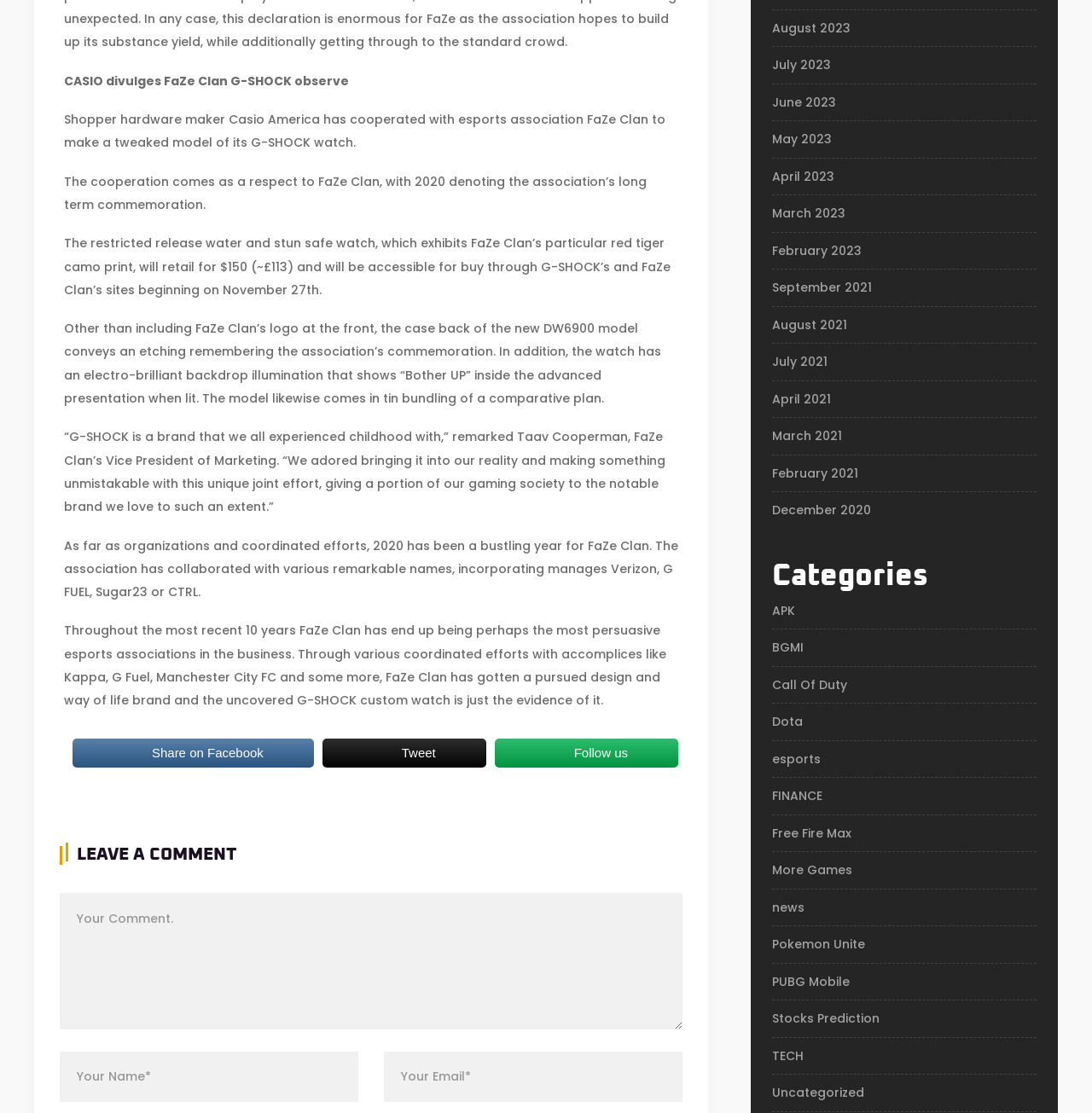Please answer the following question using a single word or phrase: 
What is the name of the Vice President of Marketing of FaZe Clan?

Taav Cooperman